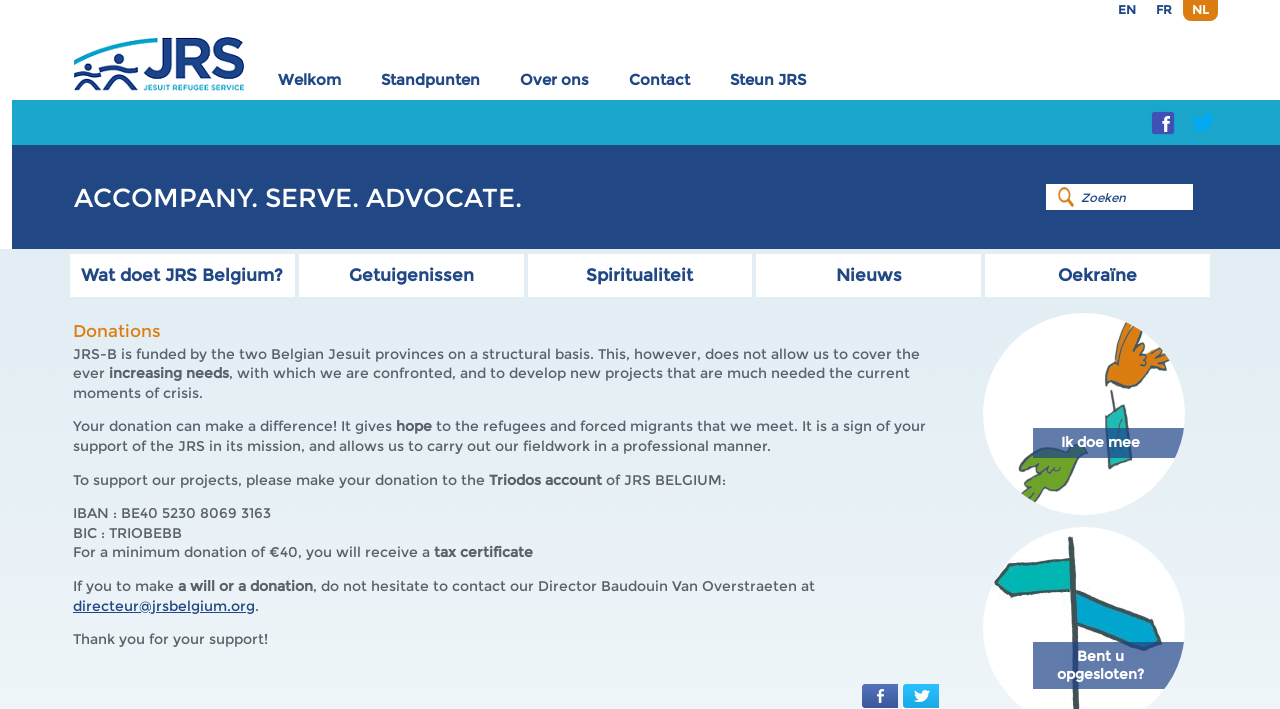What is the name of the JRS Belgium director?
Answer the question with a single word or phrase by looking at the picture.

Baudouin Van Overstraeten